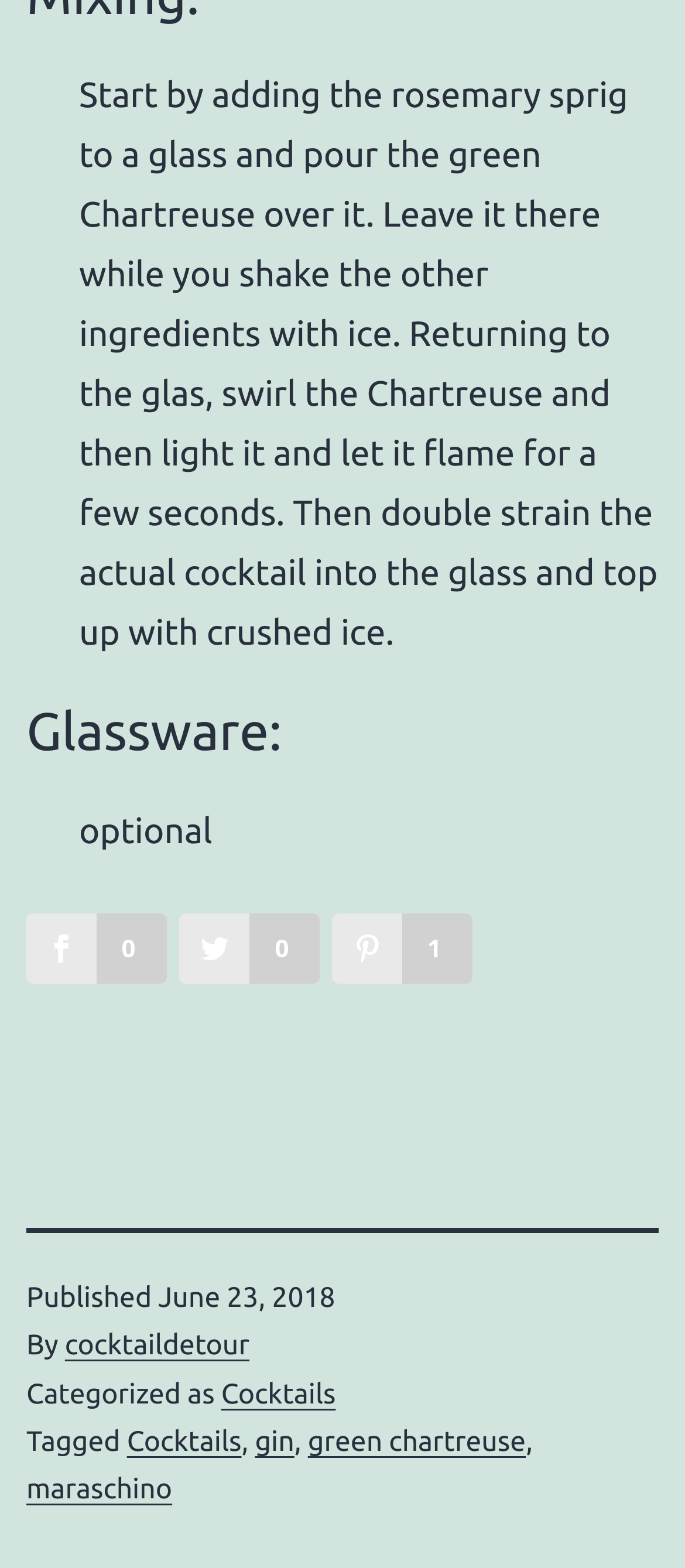Give a concise answer using only one word or phrase for this question:
When was the recipe published?

June 23, 2018